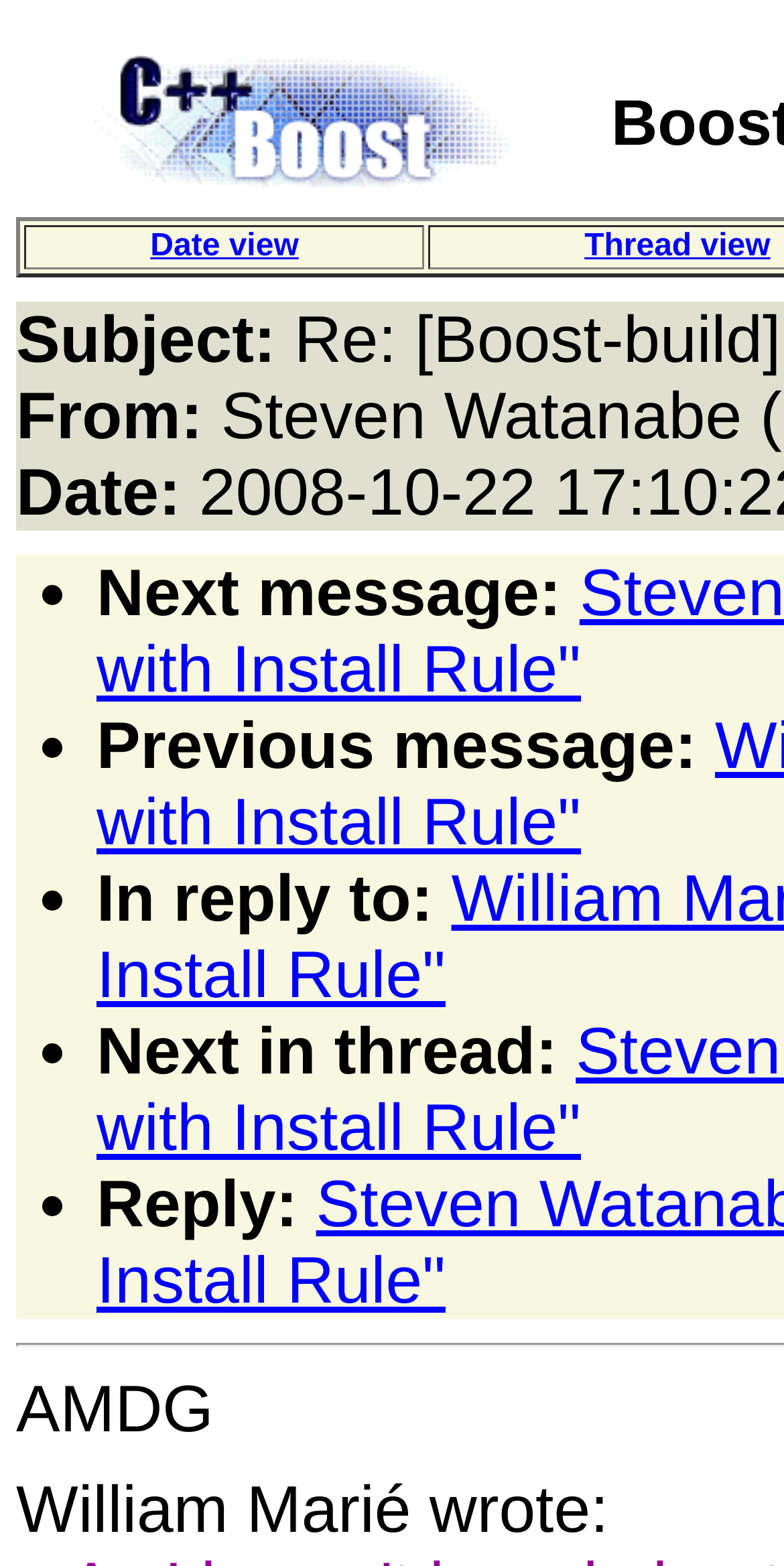Who sent the email?
Answer with a single word or phrase, using the screenshot for reference.

Steven Watanabe